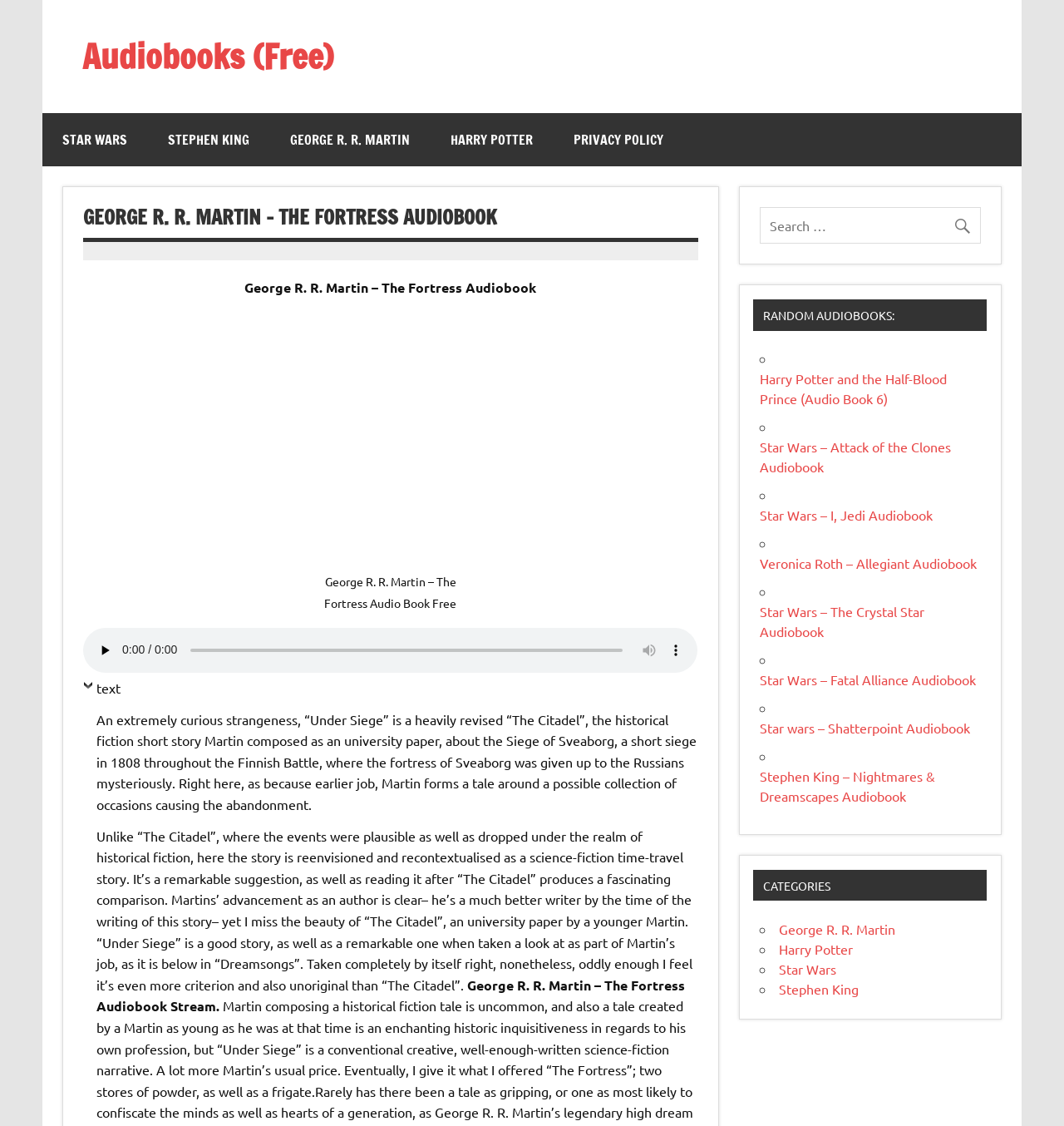Give a one-word or one-phrase response to the question:
What is the genre of the audiobook?

Science-fiction